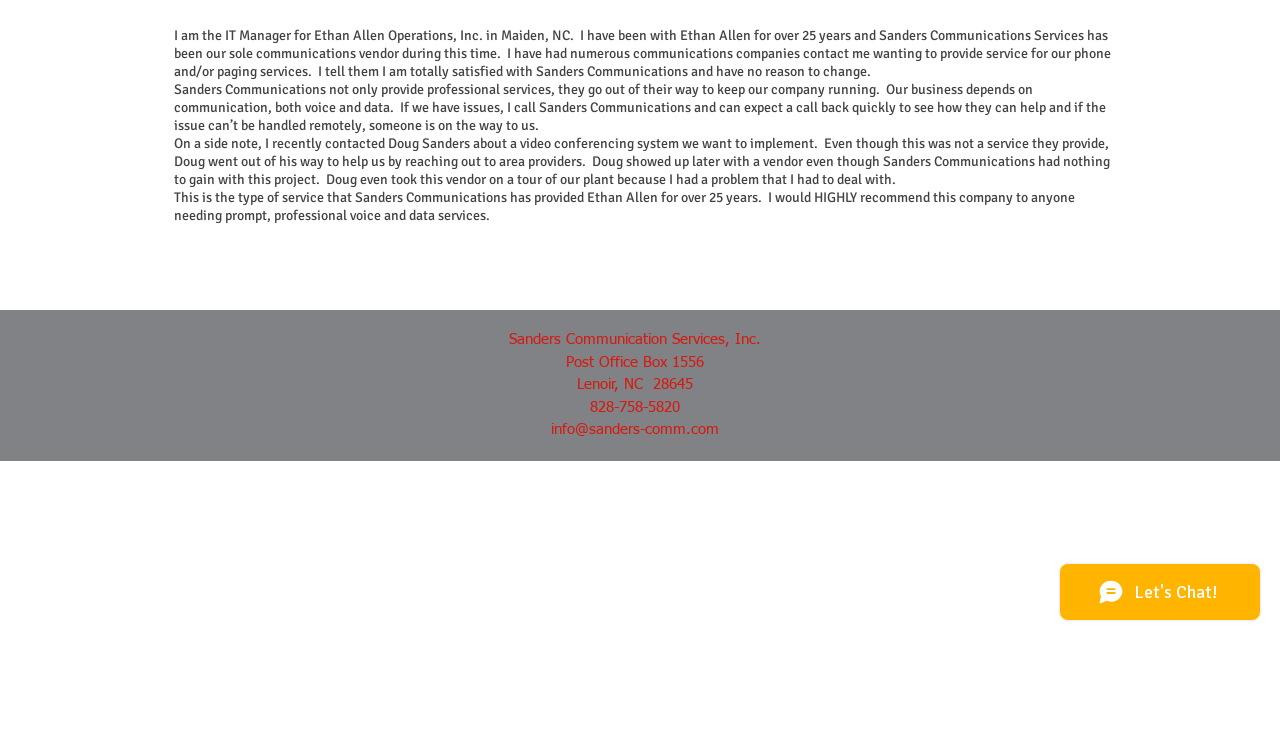Provide the bounding box coordinates of the HTML element this sentence describes: "info@sanders-comm.com".

[0.43, 0.574, 0.561, 0.595]